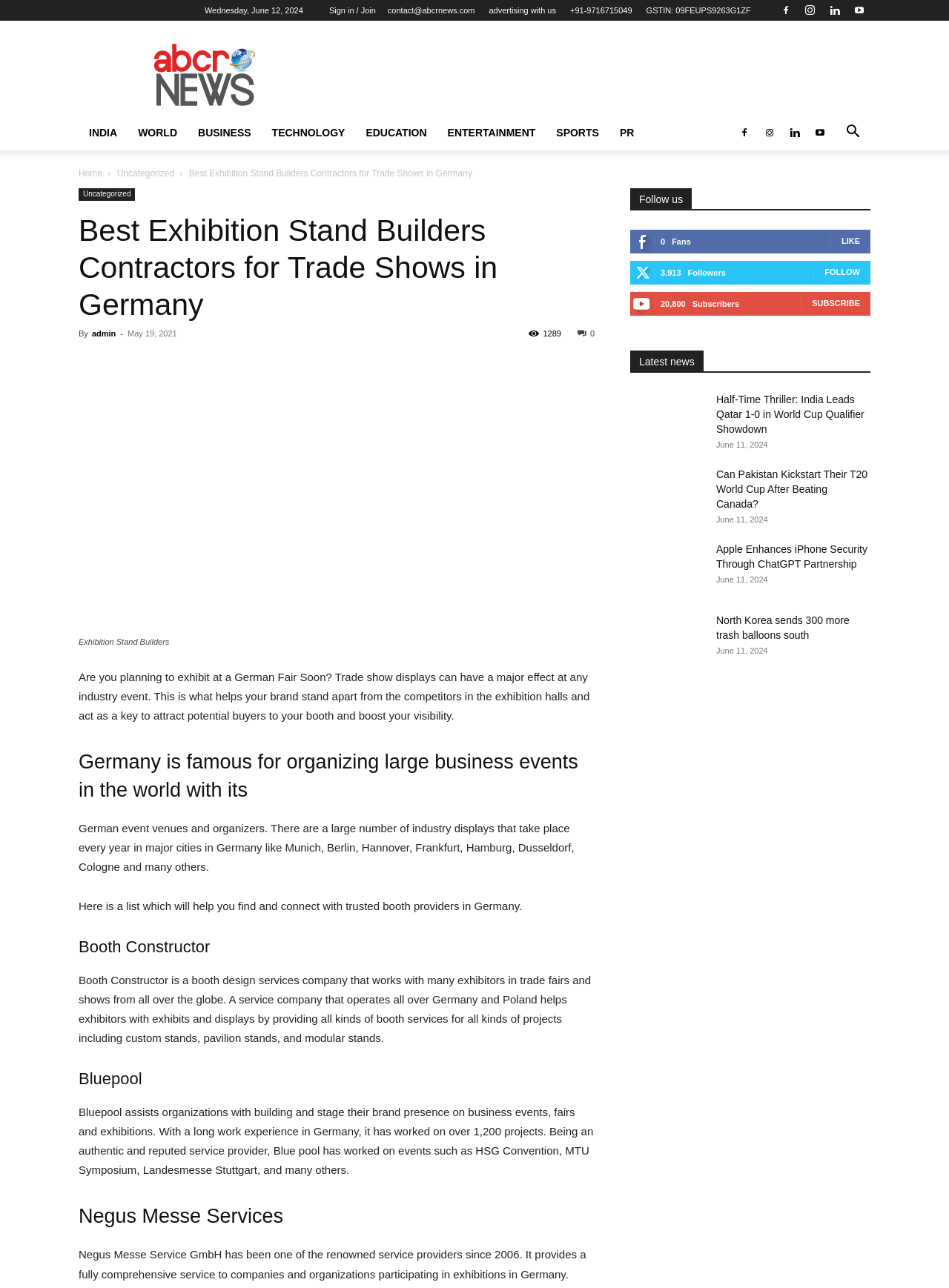From the image, can you give a detailed response to the question below:
How many followers does the page have?

I found the answer by looking at the static text element with the text '3,913' which is next to the text 'Followers'.